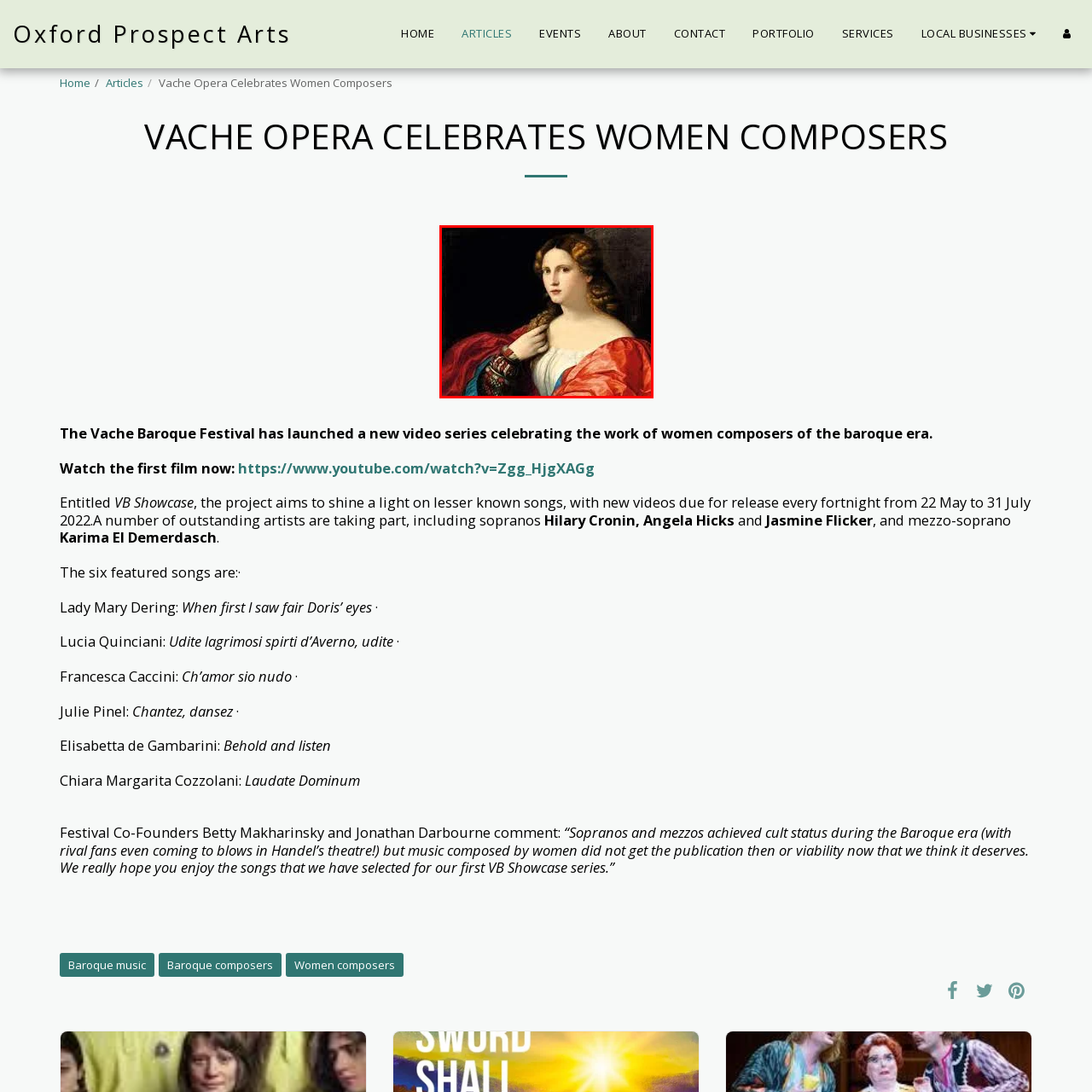What is the event being promoted in the image?
Inspect the image area bounded by the red box and answer the question with a single word or a short phrase.

Vache Opera Celebrates Women Composers